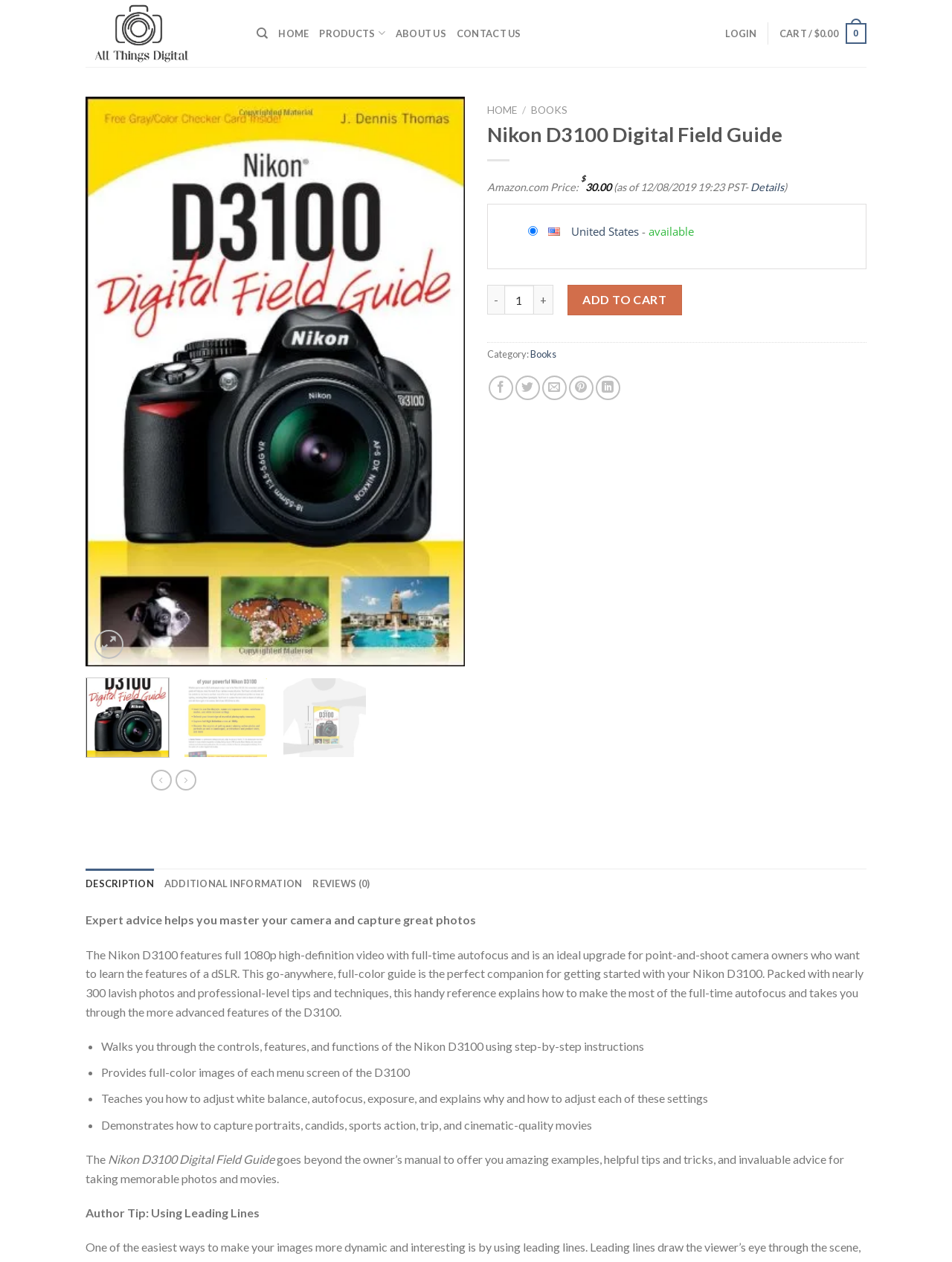Determine the bounding box coordinates of the UI element described below. Use the format (top-left x, top-left y, bottom-right x, bottom-right y) with floating point numbers between 0 and 1: Add to wishlist

[0.439, 0.112, 0.477, 0.134]